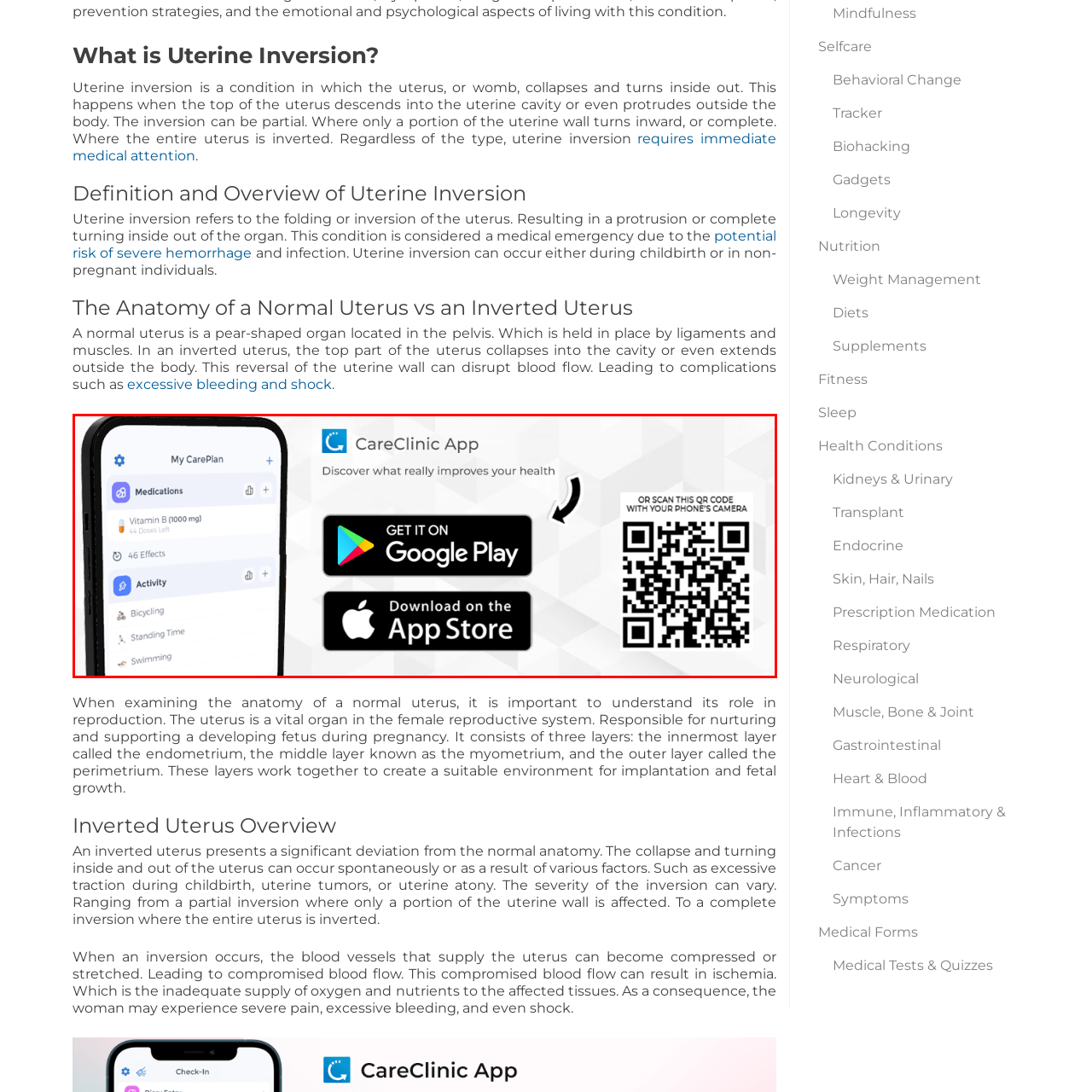Where can users download the app?
Review the image highlighted by the red bounding box and respond with a brief answer in one word or phrase.

Google Play and App Store